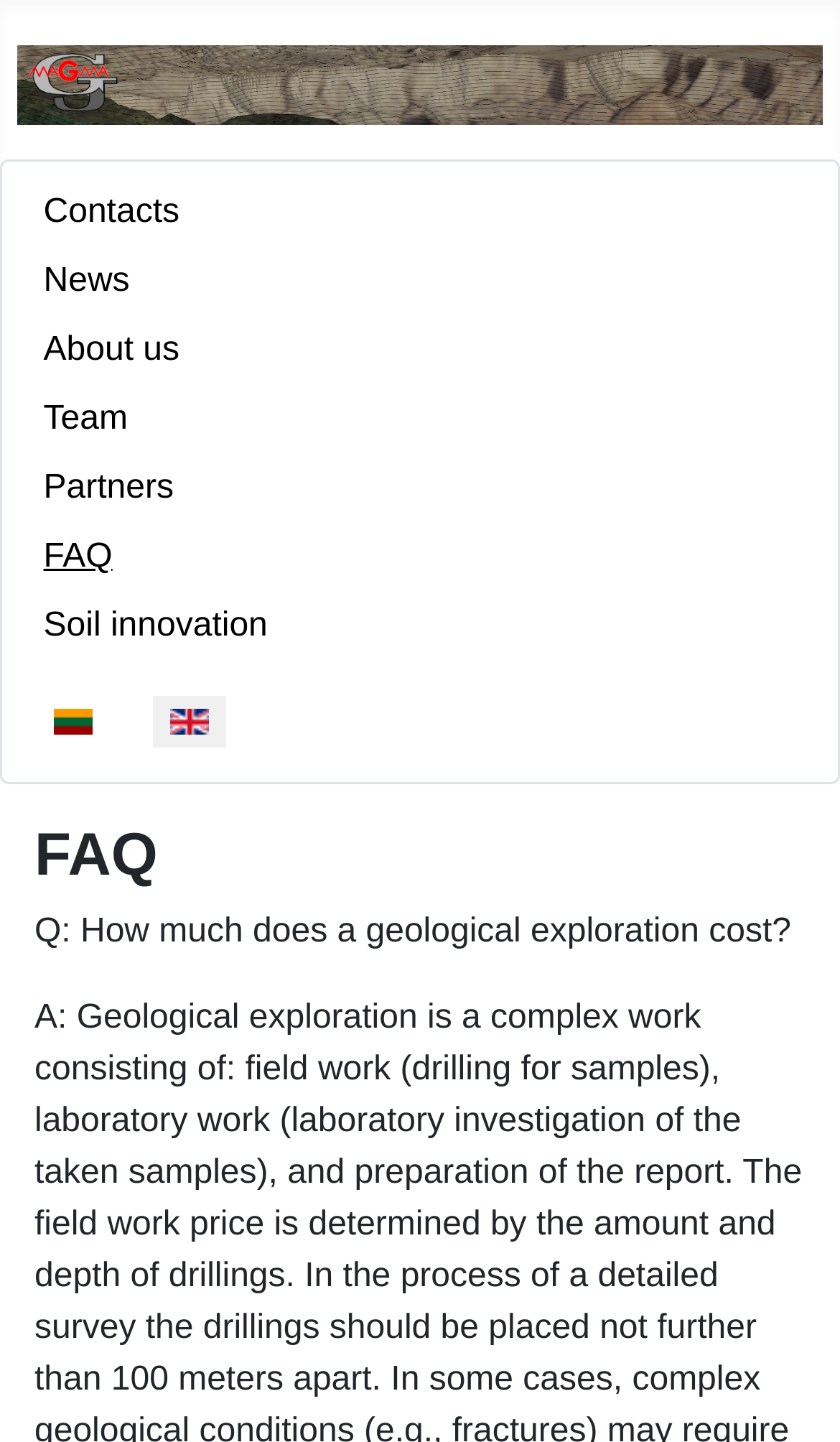Identify the bounding box coordinates for the element you need to click to achieve the following task: "Click on the UAB 'GJ MAGMA' logo". Provide the bounding box coordinates as four float numbers between 0 and 1, in the form [left, top, right, bottom].

[0.021, 0.028, 0.979, 0.082]